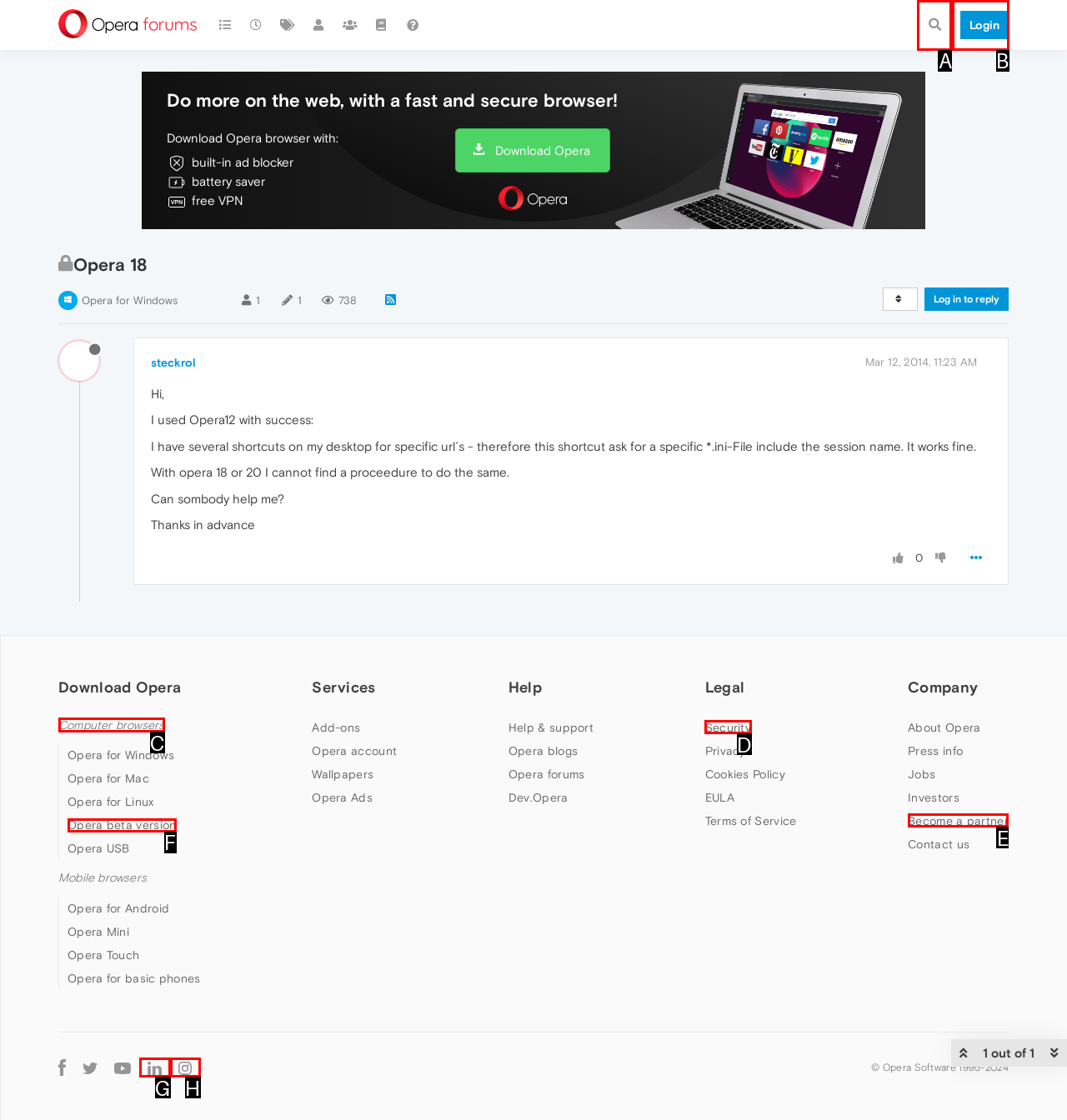From the given options, choose the one to complete the task: Search for something
Indicate the letter of the correct option.

A